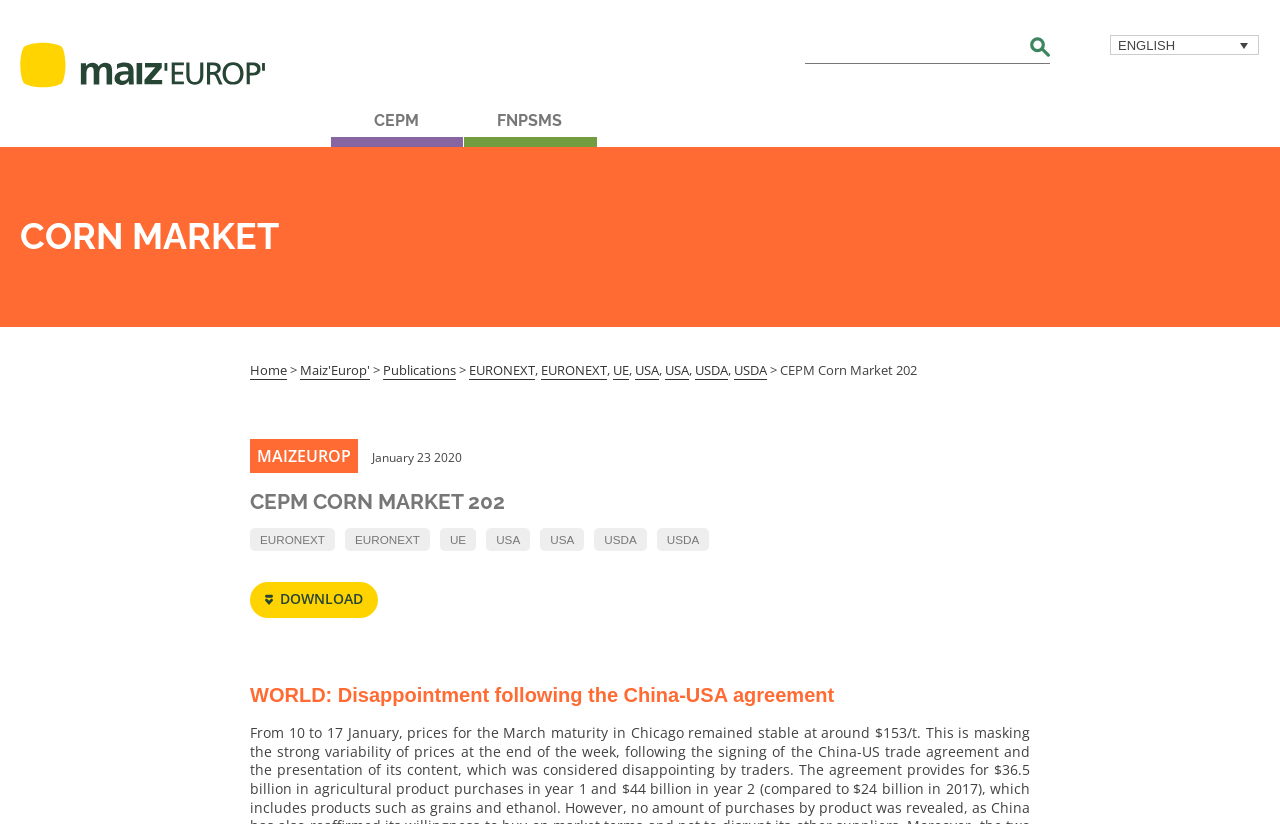Provide a one-word or short-phrase answer to the question:
What is the file type of the downloadable file?

DOWNLOAD